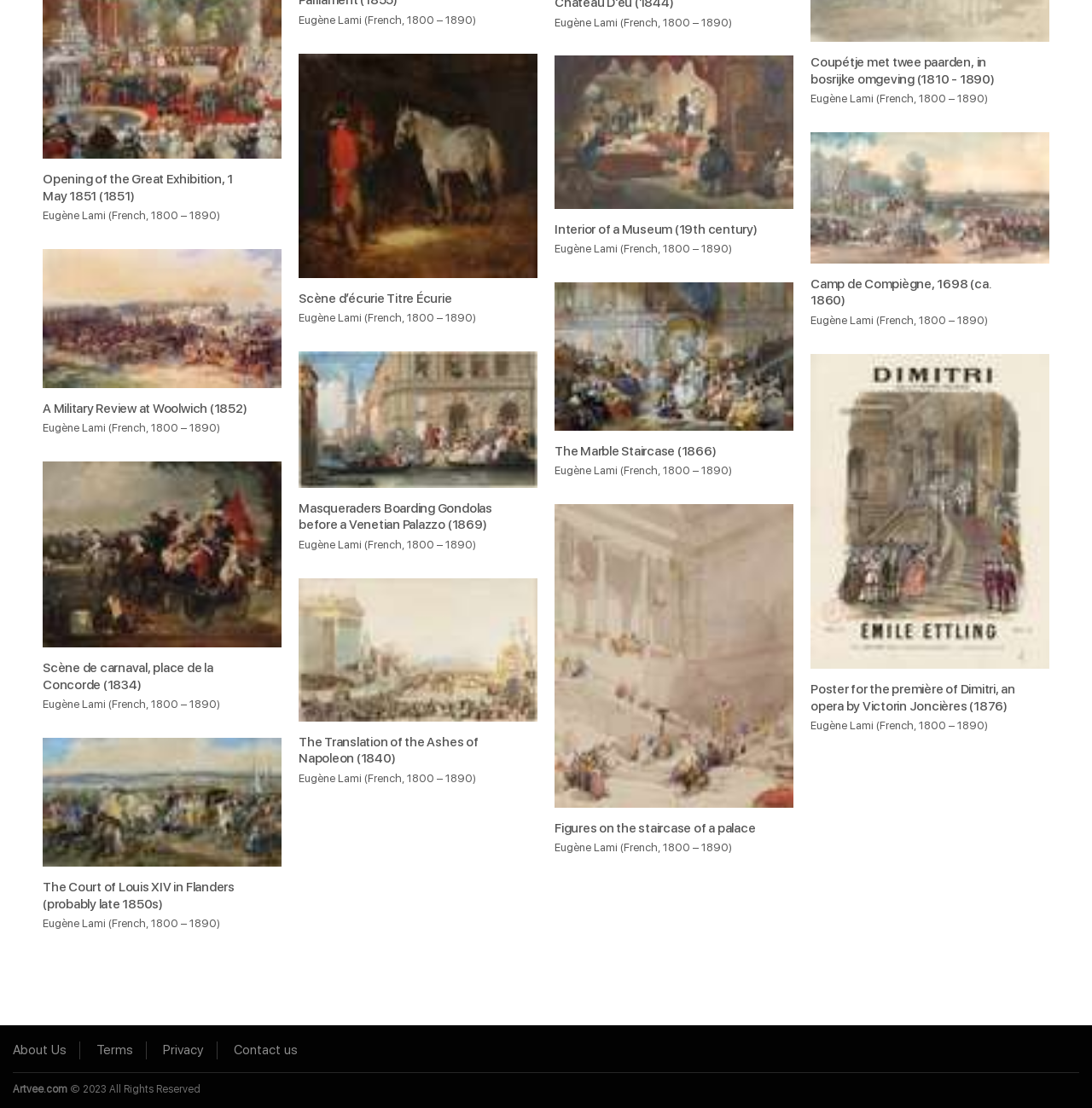Find the bounding box coordinates for the HTML element described as: "alt="The Marble Staircase"". The coordinates should consist of four float values between 0 and 1, i.e., [left, top, right, bottom].

[0.508, 0.255, 0.727, 0.388]